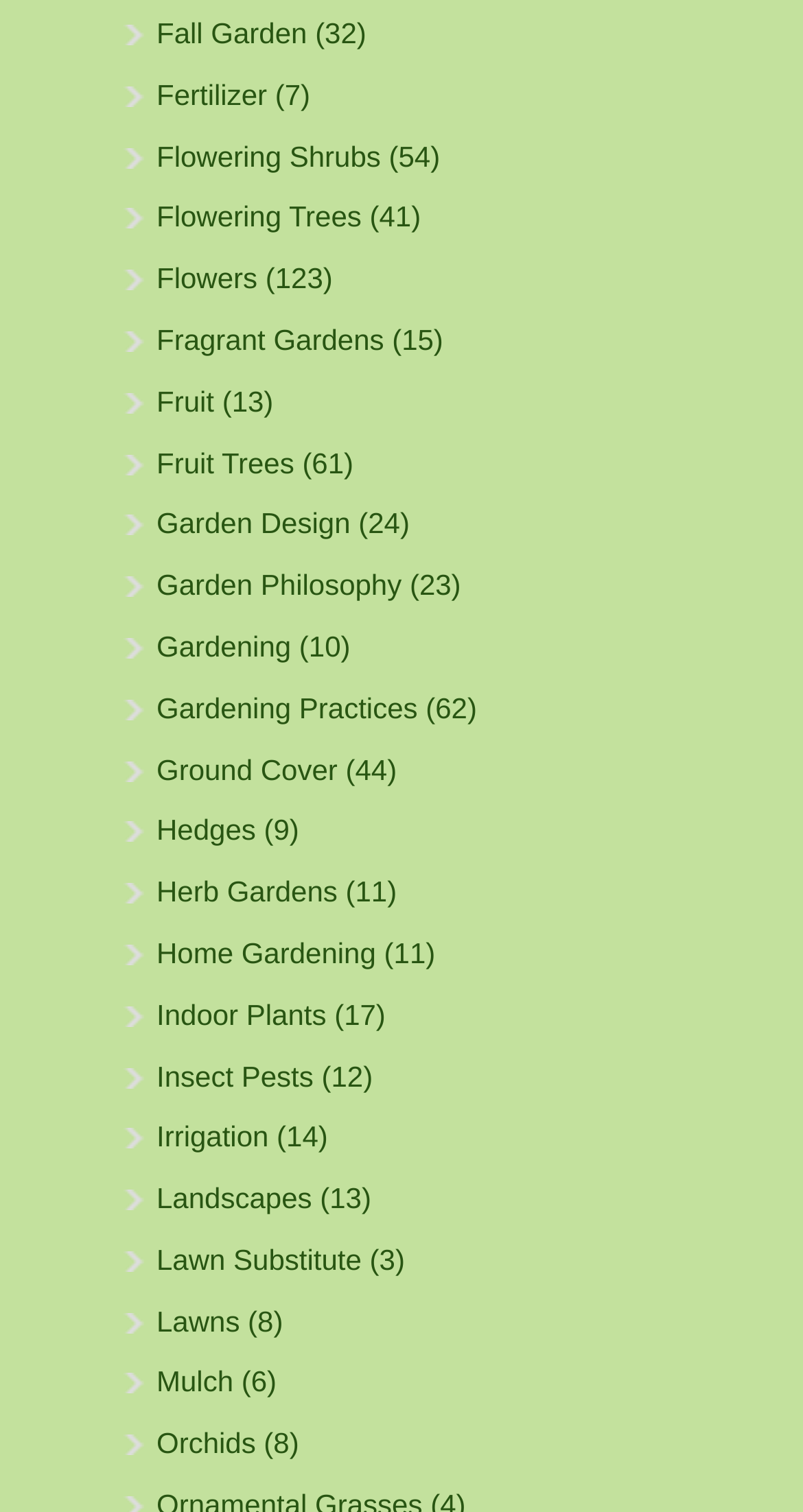Can you specify the bounding box coordinates of the area that needs to be clicked to fulfill the following instruction: "Click on 'Why Choose Us'"?

None